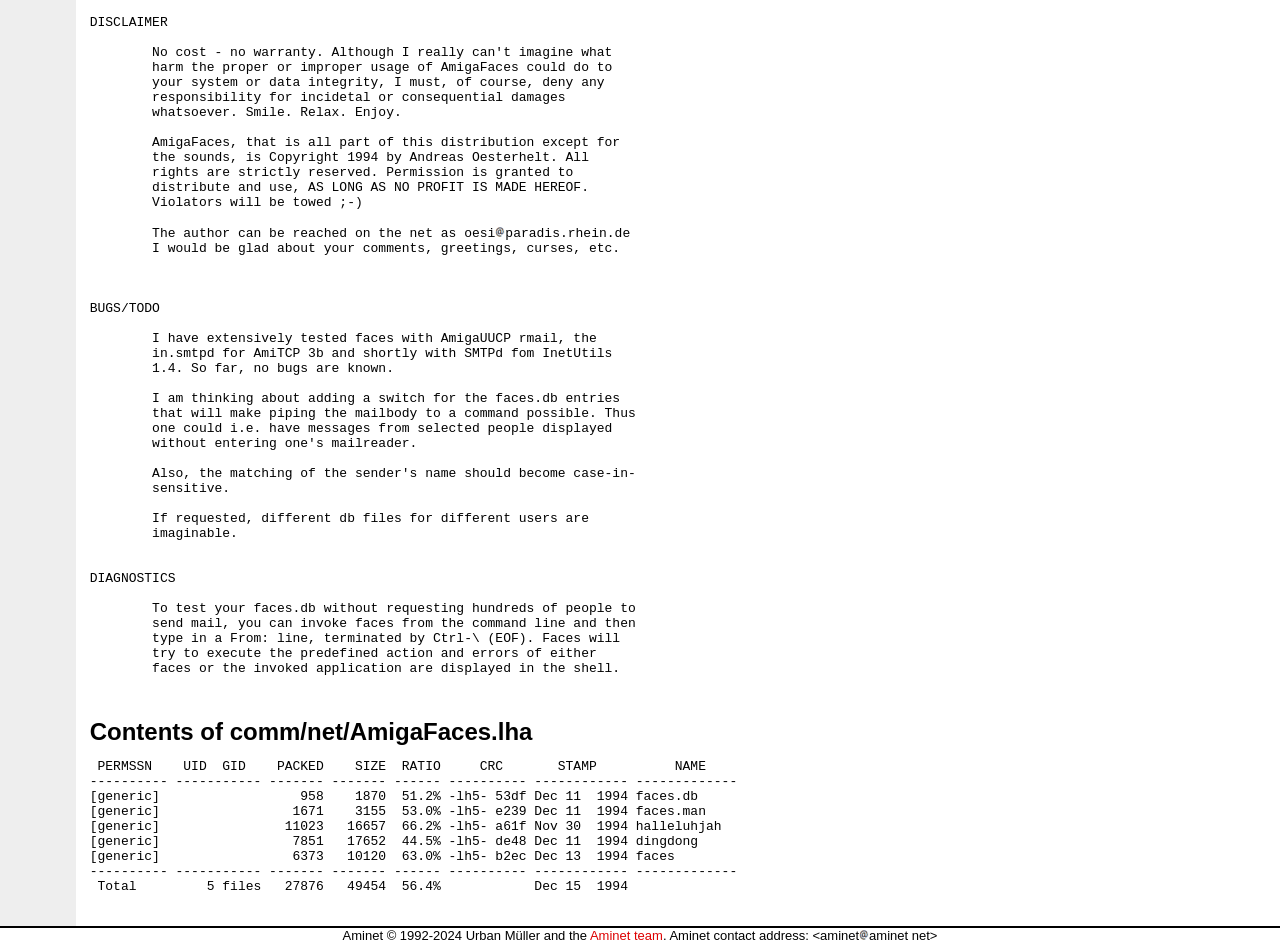Identify the bounding box coordinates for the UI element described as follows: "Aminet team". Ensure the coordinates are four float numbers between 0 and 1, formatted as [left, top, right, bottom].

[0.461, 0.984, 0.518, 1.0]